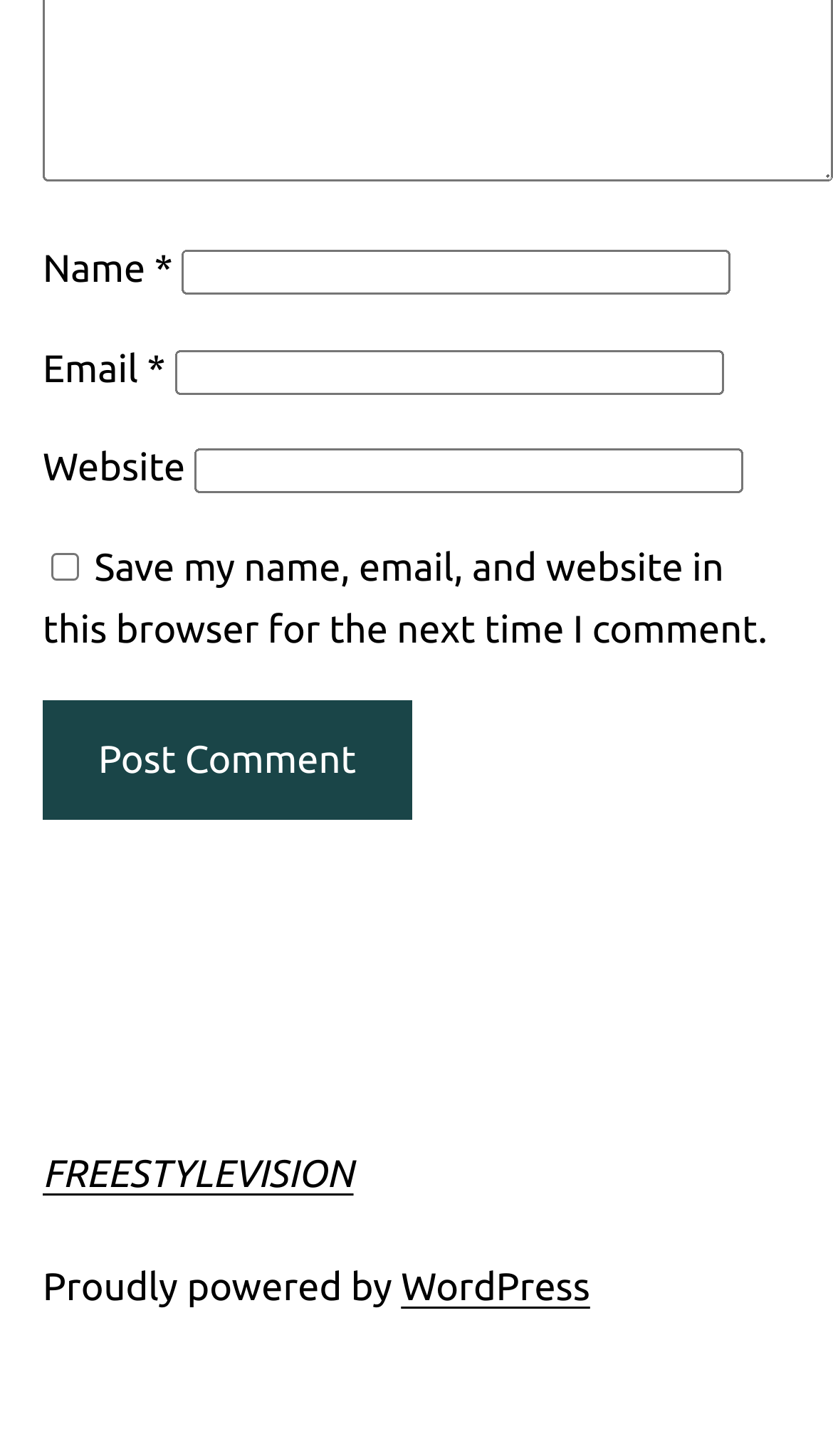What is the name of the platform powering this website?
Look at the screenshot and give a one-word or phrase answer.

WordPress